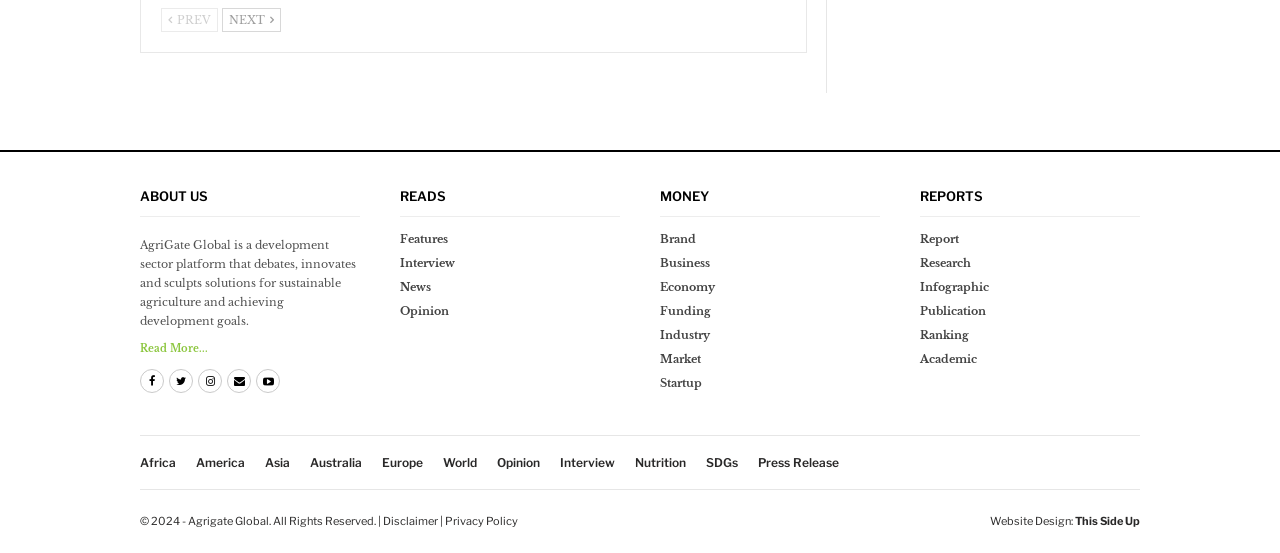Given the content of the image, can you provide a detailed answer to the question?
How many social media links are there?

I looked for links with icons that resemble social media logos. I found five links with IDs 802, 803, 804, 805, and 806, each with a distinct icon. These are likely to be social media links.